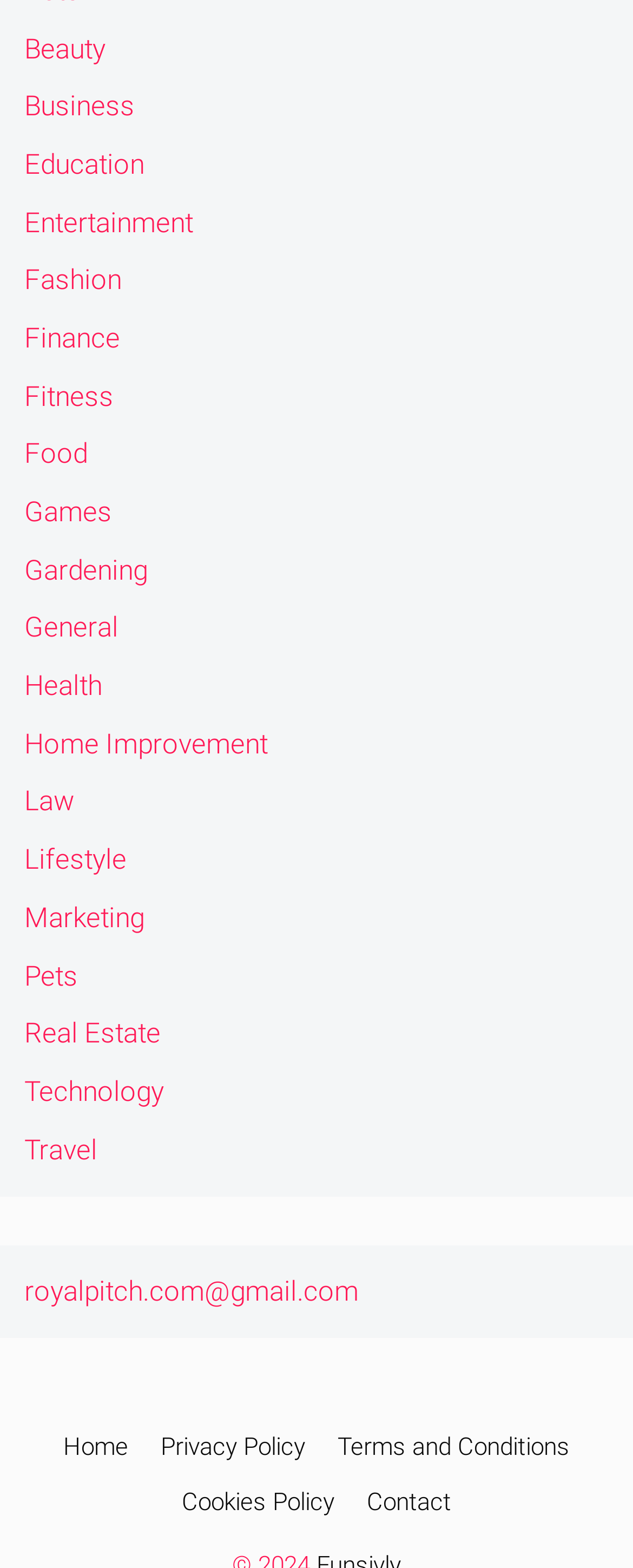Identify the bounding box coordinates of the element that should be clicked to fulfill this task: "Explore the Entertainment category". The coordinates should be provided as four float numbers between 0 and 1, i.e., [left, top, right, bottom].

[0.038, 0.131, 0.305, 0.152]